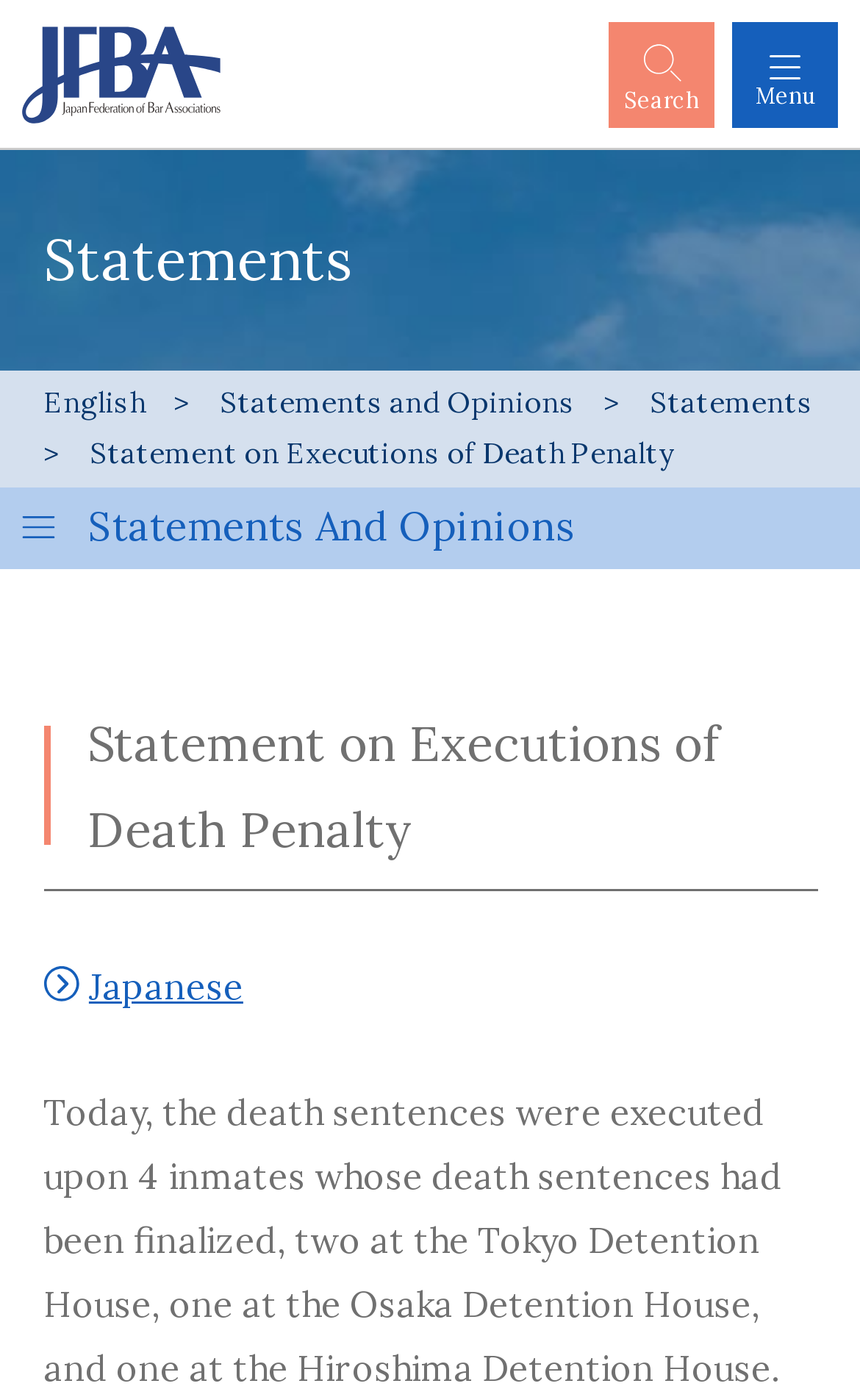Using the description: "Statements and Opinions", determine the UI element's bounding box coordinates. Ensure the coordinates are in the format of four float numbers between 0 and 1, i.e., [left, top, right, bottom].

[0.255, 0.274, 0.668, 0.301]